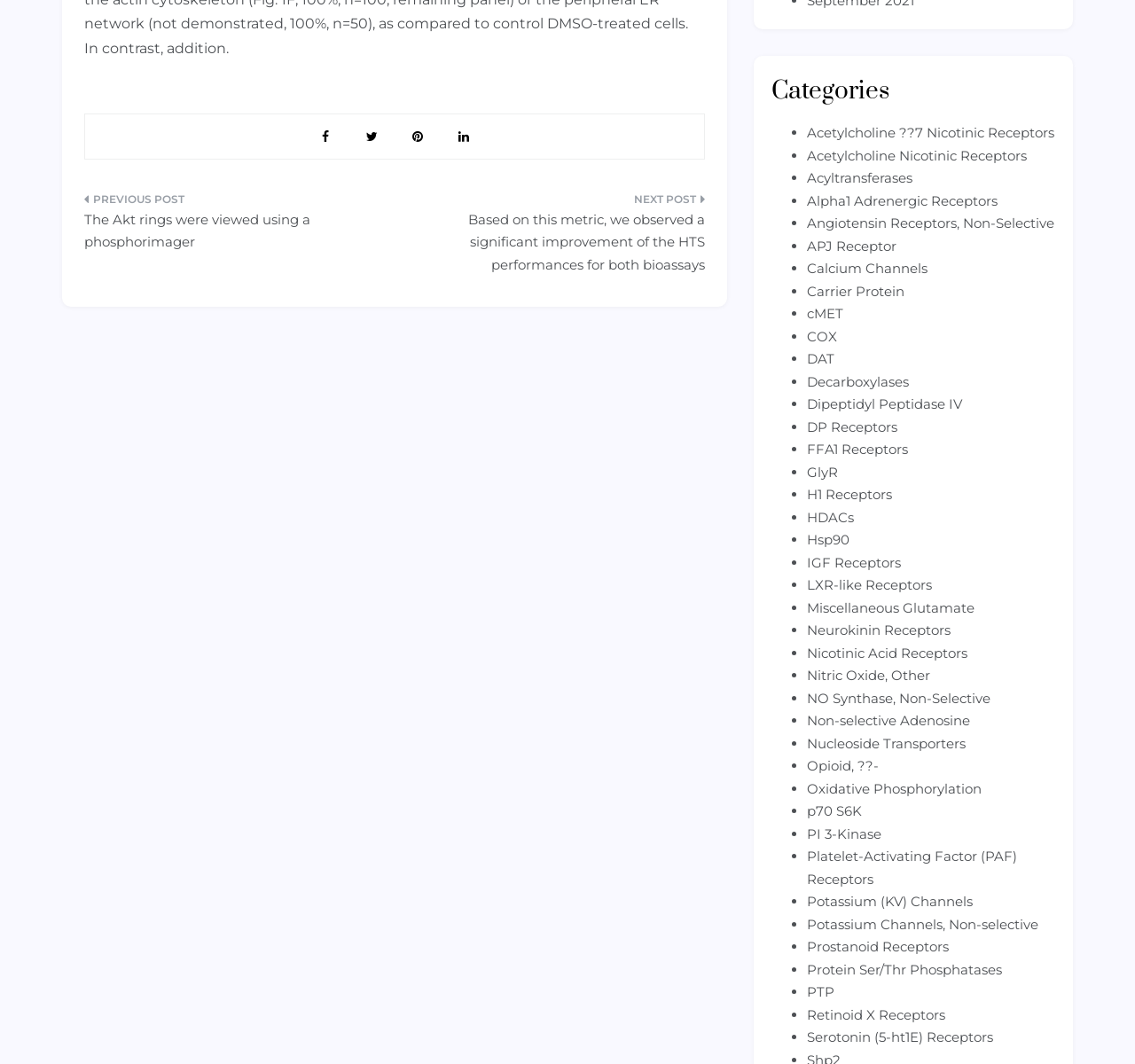Point out the bounding box coordinates of the section to click in order to follow this instruction: "Click on the footer link with the '' icon".

[0.271, 0.112, 0.302, 0.145]